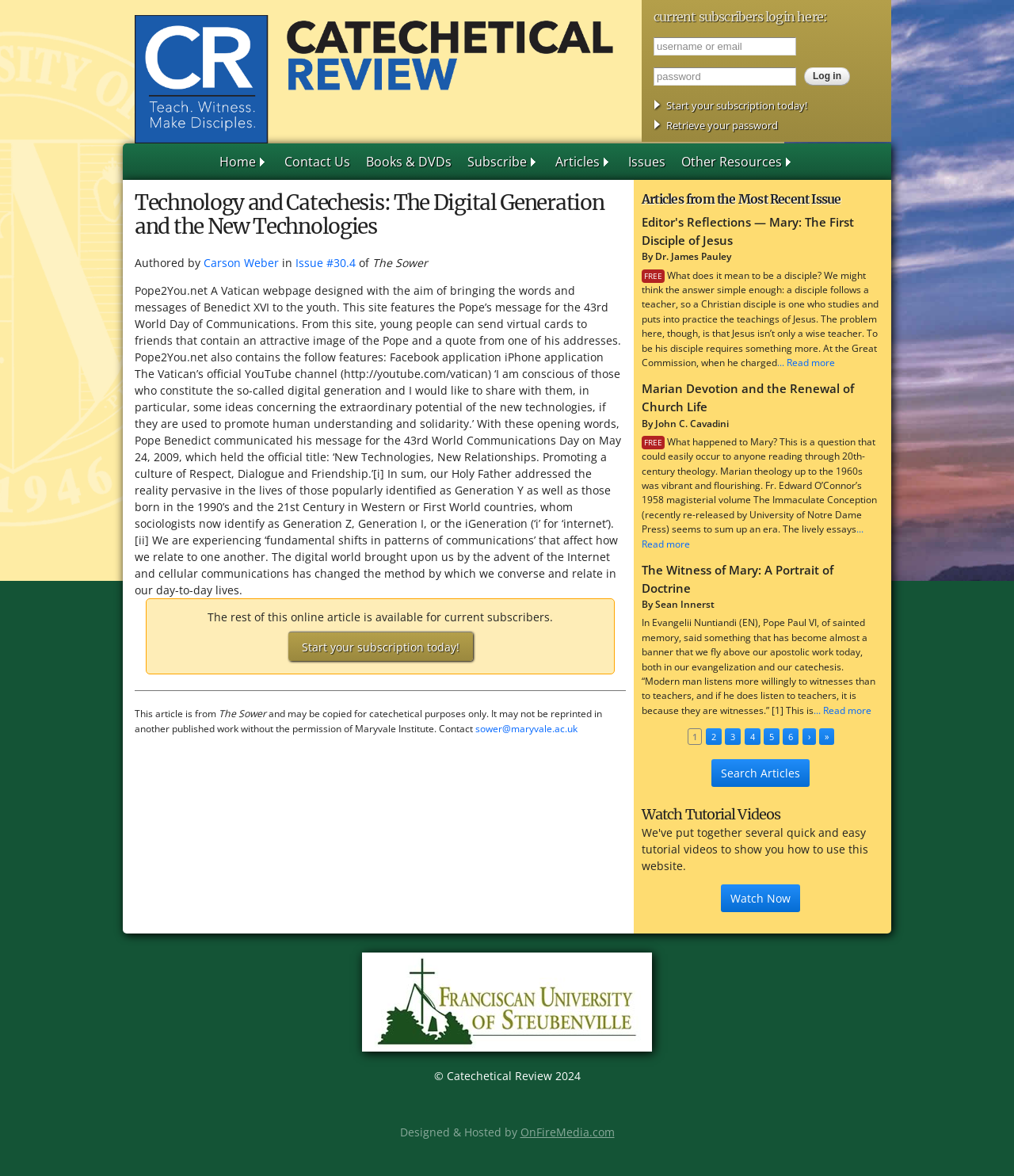Summarize the webpage in an elaborate manner.

The webpage is about the Catechetical Review, a publication focused on catechesis and evangelization. At the top, there is a link to skip to the main content. Below that, there is a logo and a link to the Catechetical Review's homepage. On the top right, there is a section for current subscribers to log in, with fields for username or email and password, and a login button. There are also links to start a subscription, retrieve a password, and access other features.

The main content of the page is divided into several sections. The first section is an article titled "Technology and Catechesis: The Digital Generation and the New Technologies." The article discusses the impact of new technologies on communication and relationships, particularly among young people. It quotes Pope Benedict XVI's message for the 43rd World Communications Day and explores the implications of digital communication for catechesis.

Below the article, there is a separator line, followed by a section with links to other articles from the same issue. Each article has a title, author, and a brief summary, with a "Read more" link to access the full article. The articles cover topics such as discipleship, Marian devotion, and the witness of Mary.

On the right side of the page, there is a section with links to pages 2-6, as well as a "Search Articles" link. Below that, there is a heading "Watch Tutorial Videos" with a "Watch Now" link. At the bottom of the page, there is a footer section with links to Franciscan University of Steubenville, a copyright notice, and a credit for the website's design and hosting.

Throughout the page, there are several images, including a logo for the Catechetical Review and an image associated with the article on Pope2You.net. The overall layout is organized and easy to navigate, with clear headings and concise summaries of the articles.